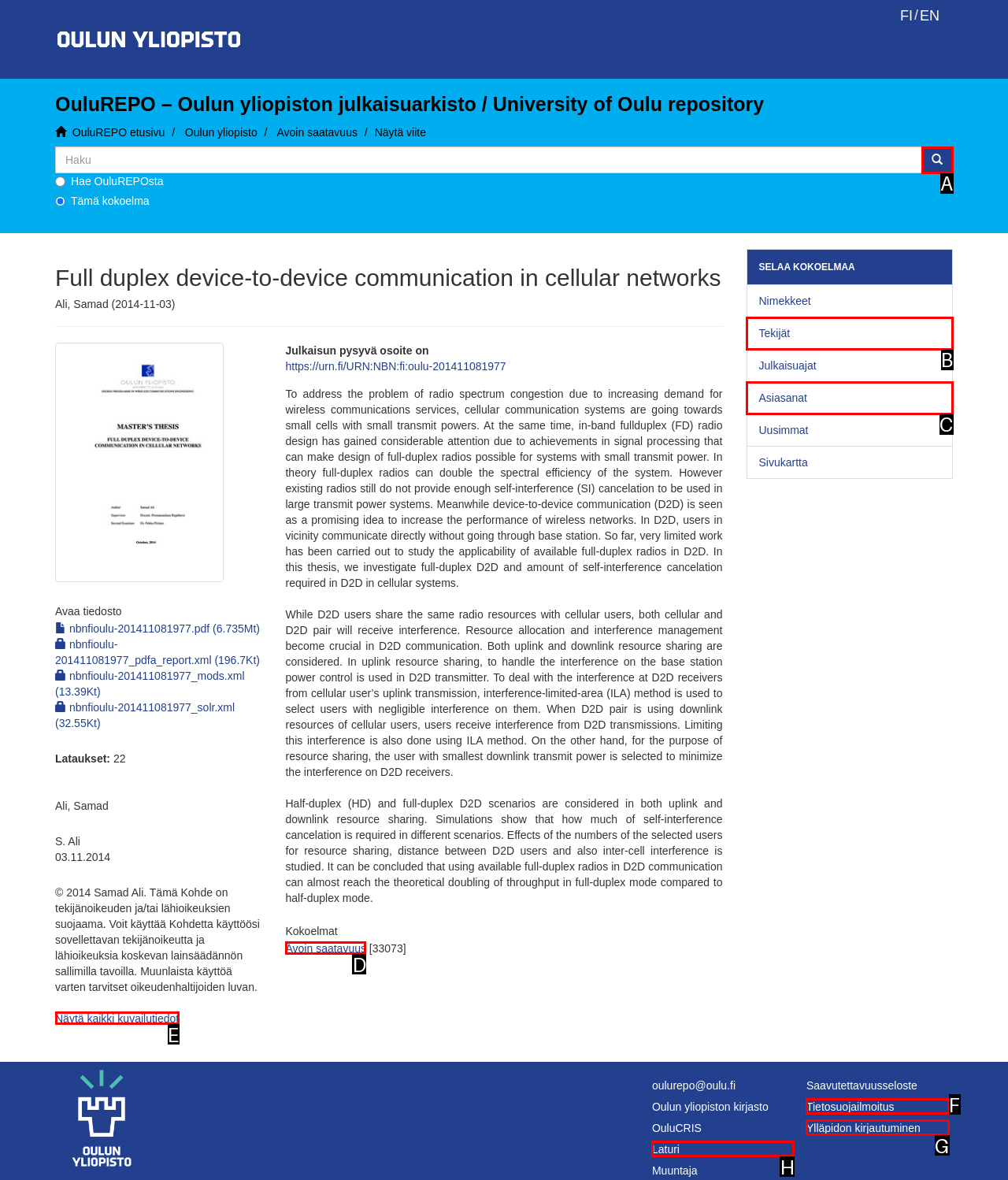Tell me the letter of the HTML element that best matches the description: Asiasanat from the provided options.

C